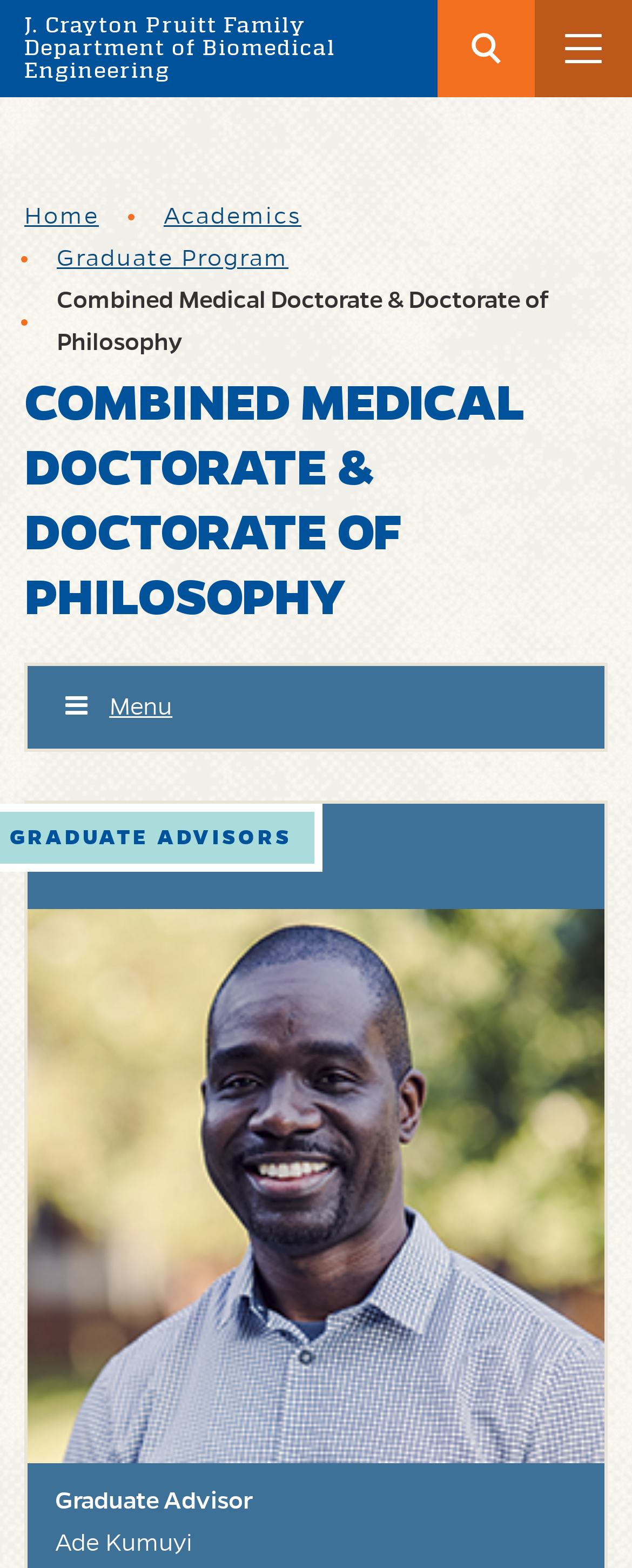Extract the primary header of the webpage and generate its text.

J. Crayton Pruitt Family Department of Biomedical Engineering